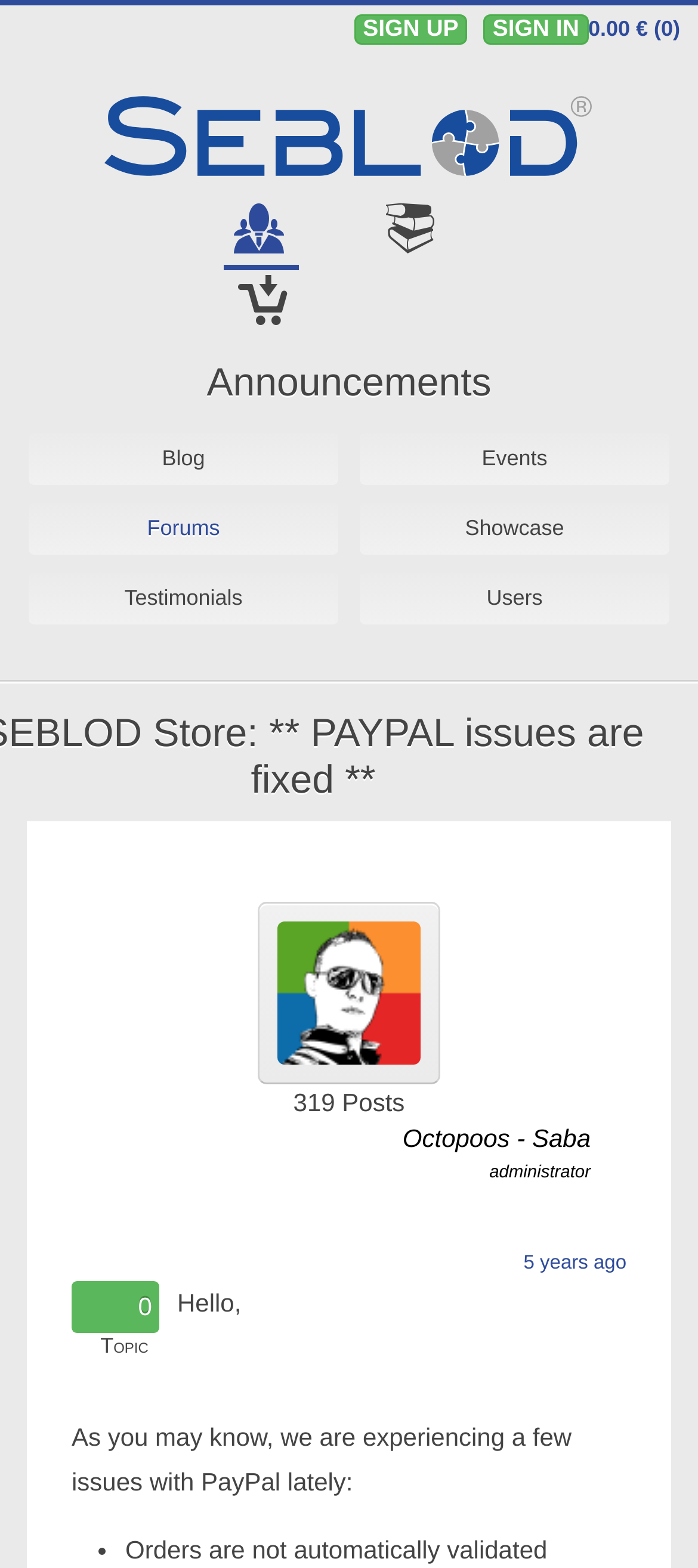How old is the post 'Hello,'?
Refer to the image and provide a one-word or short phrase answer.

5 years ago